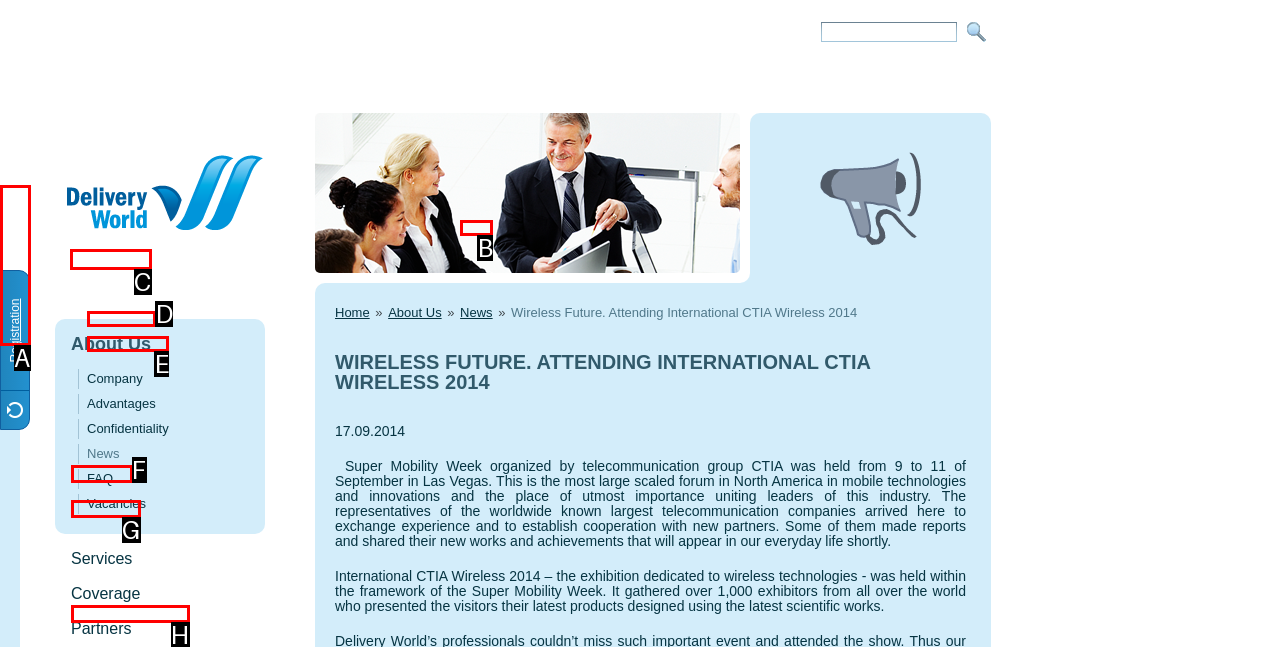Determine the HTML element to be clicked to complete the task: Go to About Us. Answer by giving the letter of the selected option.

C